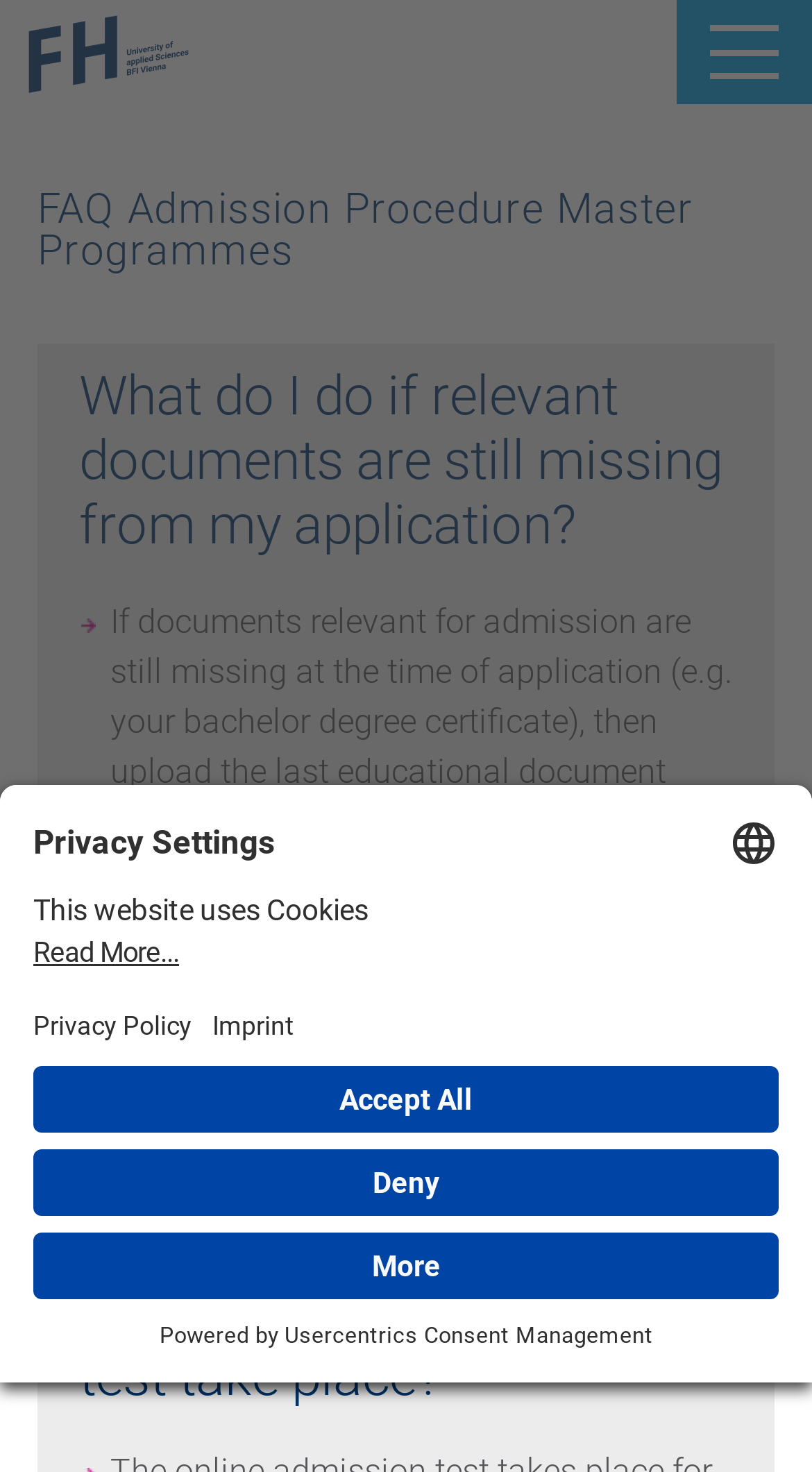Locate the bounding box coordinates of the clickable region to complete the following instruction: "Open the privacy policy."

[0.041, 0.681, 0.236, 0.707]